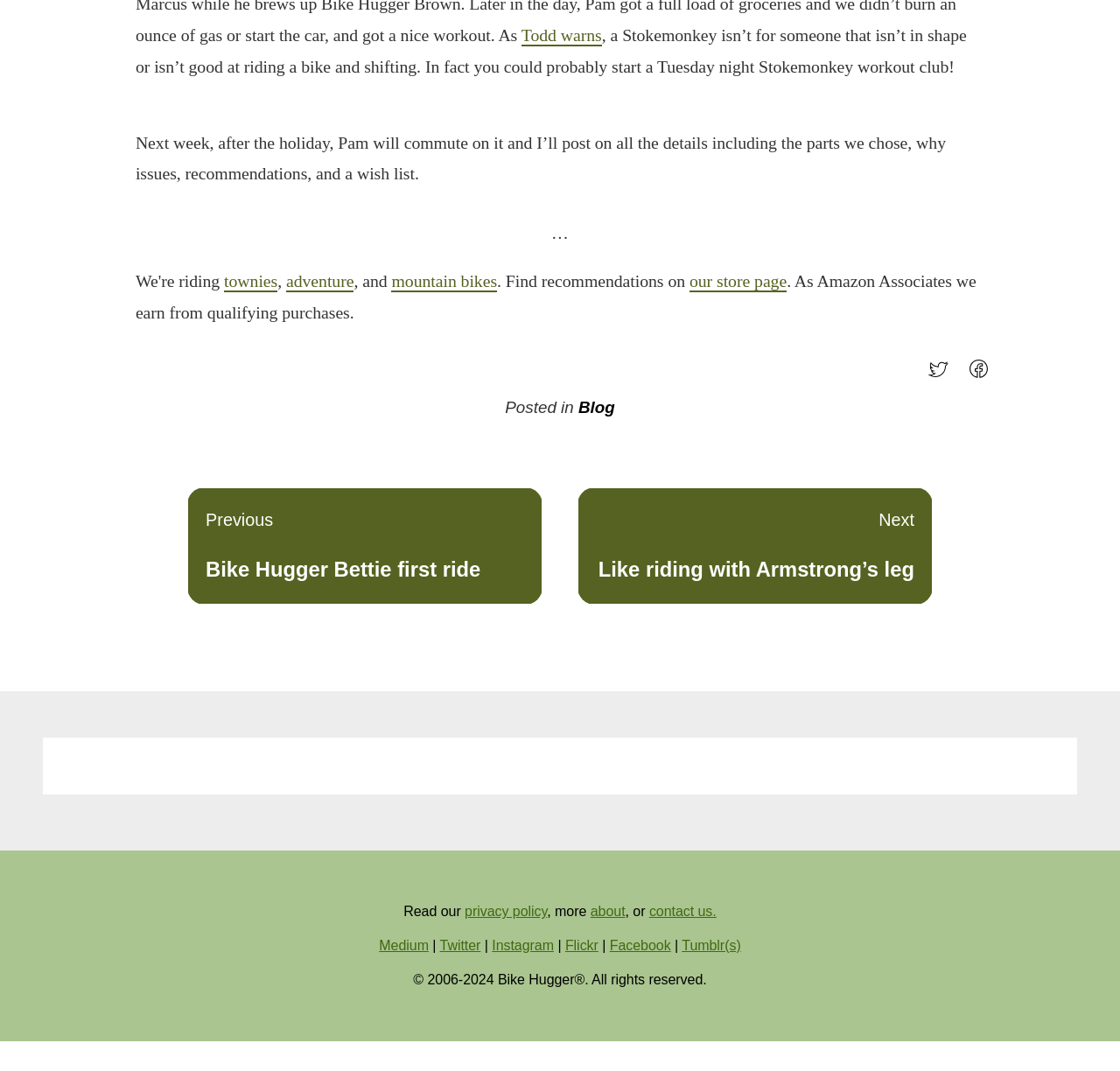Please identify the bounding box coordinates for the region that you need to click to follow this instruction: "Go to the 'Blog'".

[0.516, 0.371, 0.549, 0.389]